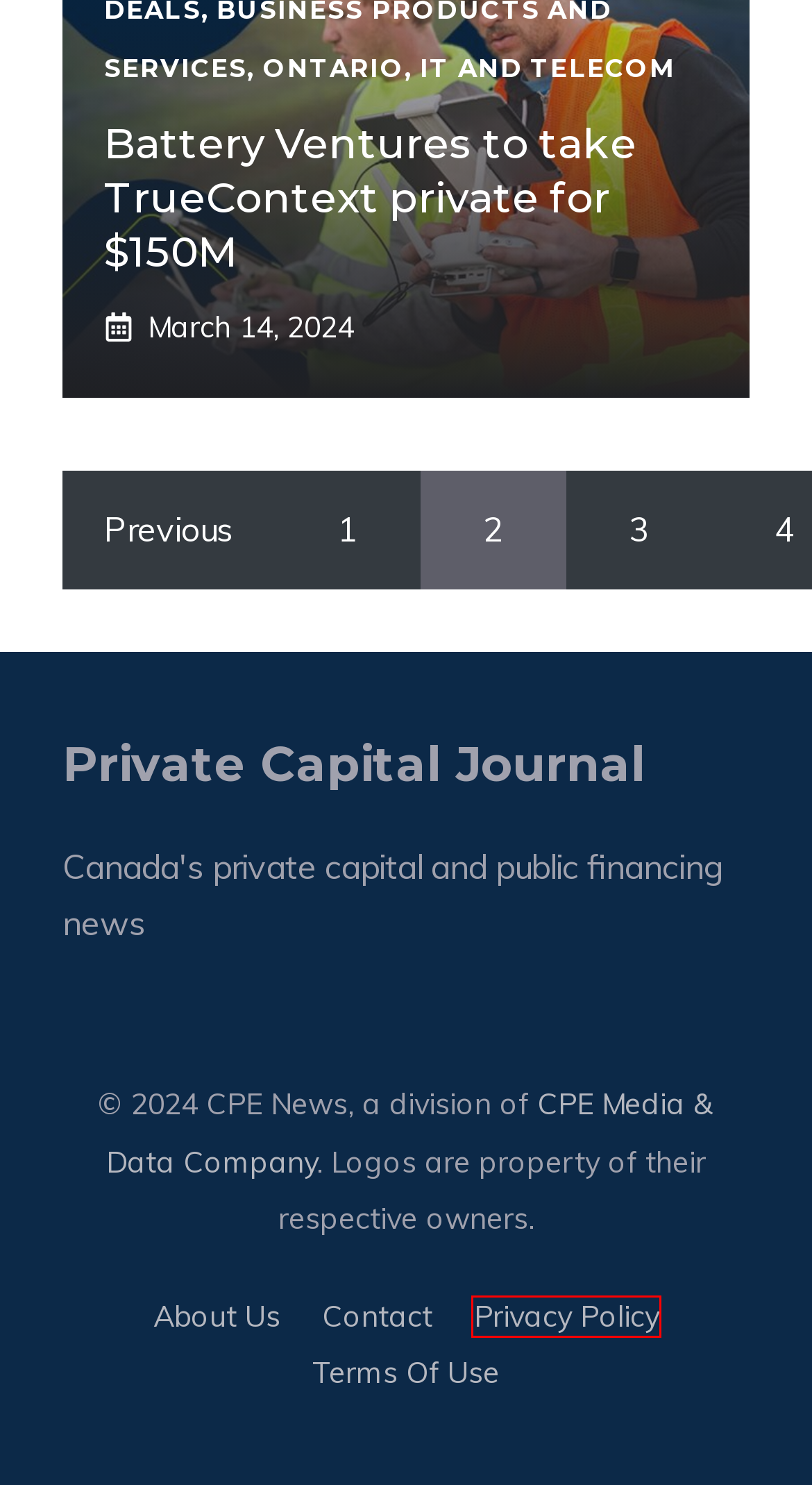Observe the provided screenshot of a webpage with a red bounding box around a specific UI element. Choose the webpage description that best fits the new webpage after you click on the highlighted element. These are your options:
A. Borderless AI secures US $27M seed funding - Private Capital Journal
B. Privacy - CPE Media & Data Company
C. Battery Ventures to take TrueContext private for $150M - Private Capital Journal
D. Contact - CPE Media & Data Company
E. Whitehorse Liquidity Partners rebrands as Dawson Partners - Private Capital Journal
F. CPE Media & Data Company
G. Terms of Use - CPE Media & Data Company
H. Eirene Cremations secures $4.1M seed financing - Private Capital Journal

B